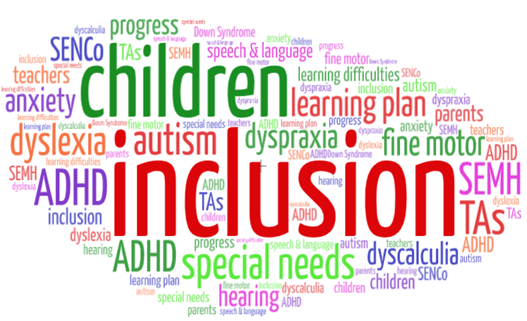Please provide a one-word or short phrase answer to the question:
What is the role of 'TAs' in this context?

Teaching Assistants